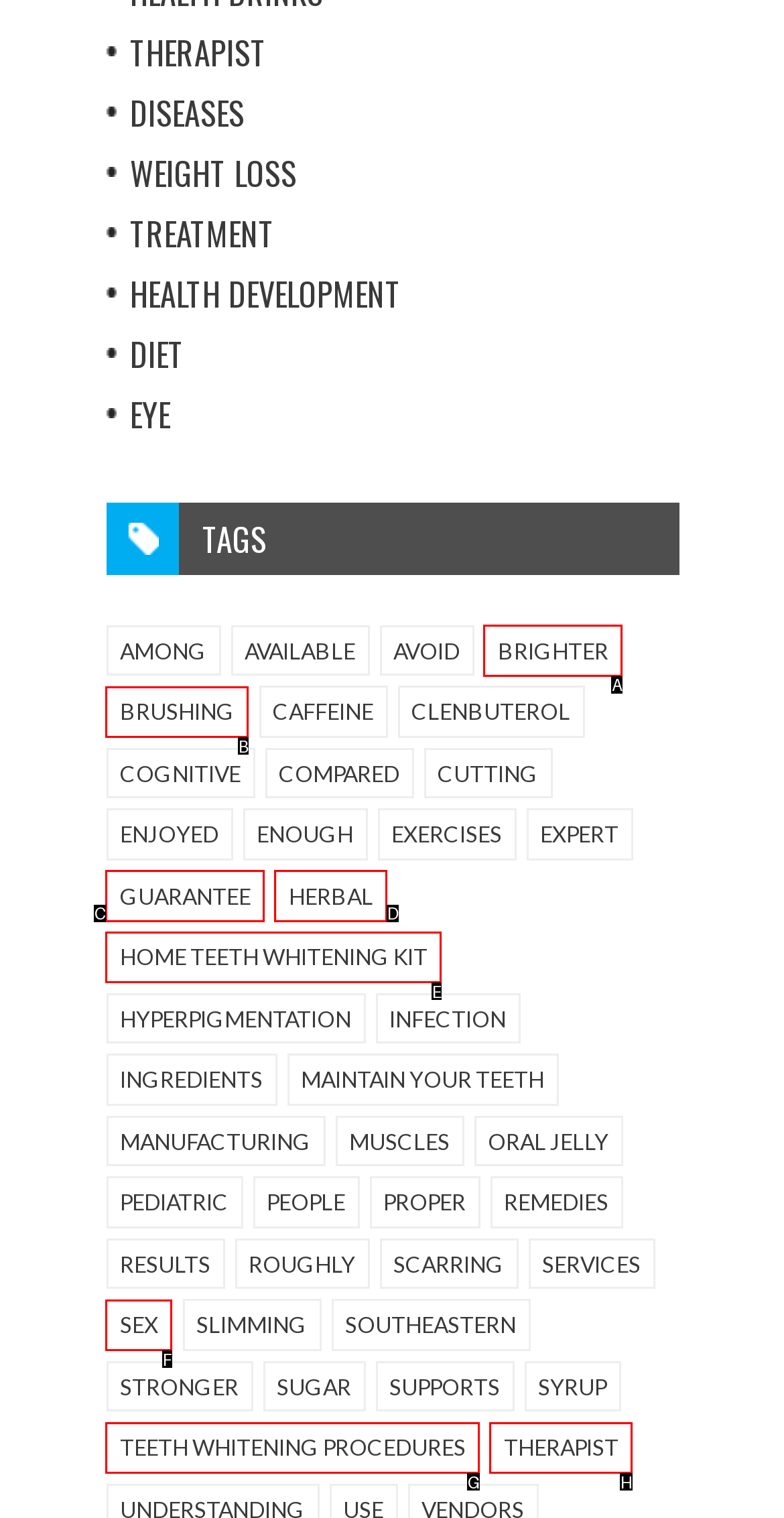Identify the option that best fits this description: Home teeth whitening kit
Answer with the appropriate letter directly.

E